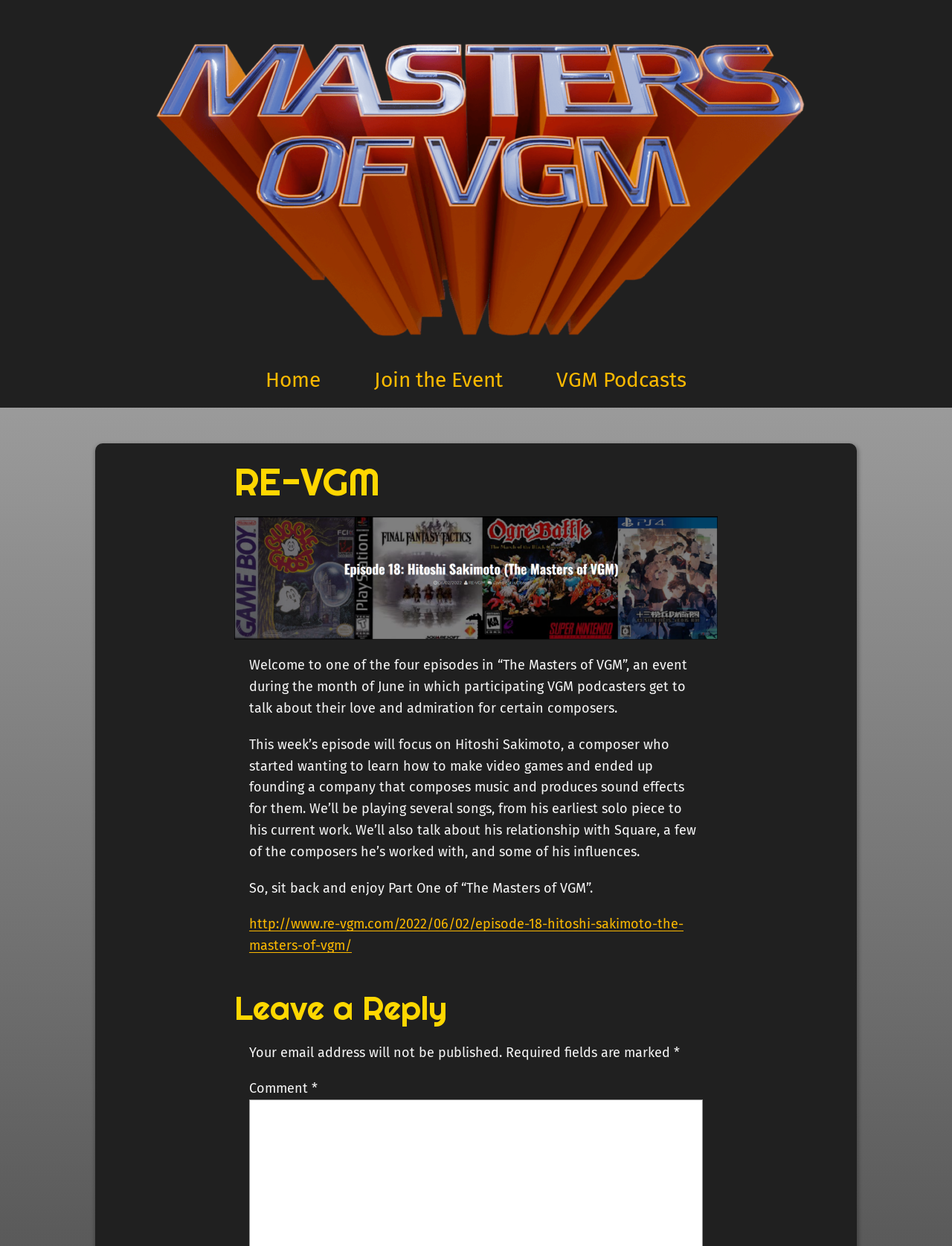Highlight the bounding box of the UI element that corresponds to this description: "http://www.re-vgm.com/2022/06/02/episode-18-hitoshi-sakimoto-the-masters-of-vgm/".

[0.262, 0.735, 0.718, 0.765]